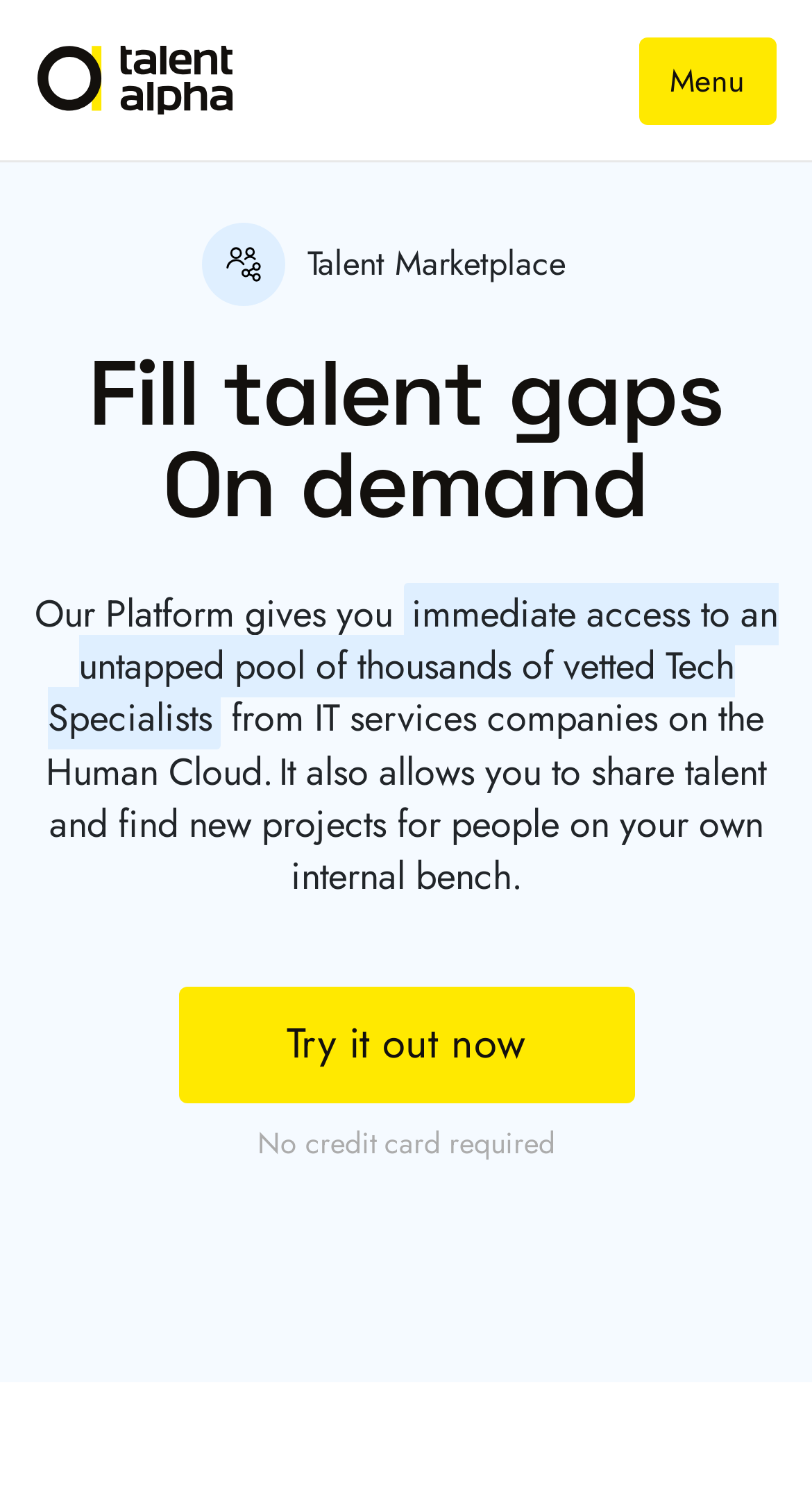Extract the main heading from the webpage content.

Fill talent gaps On demand